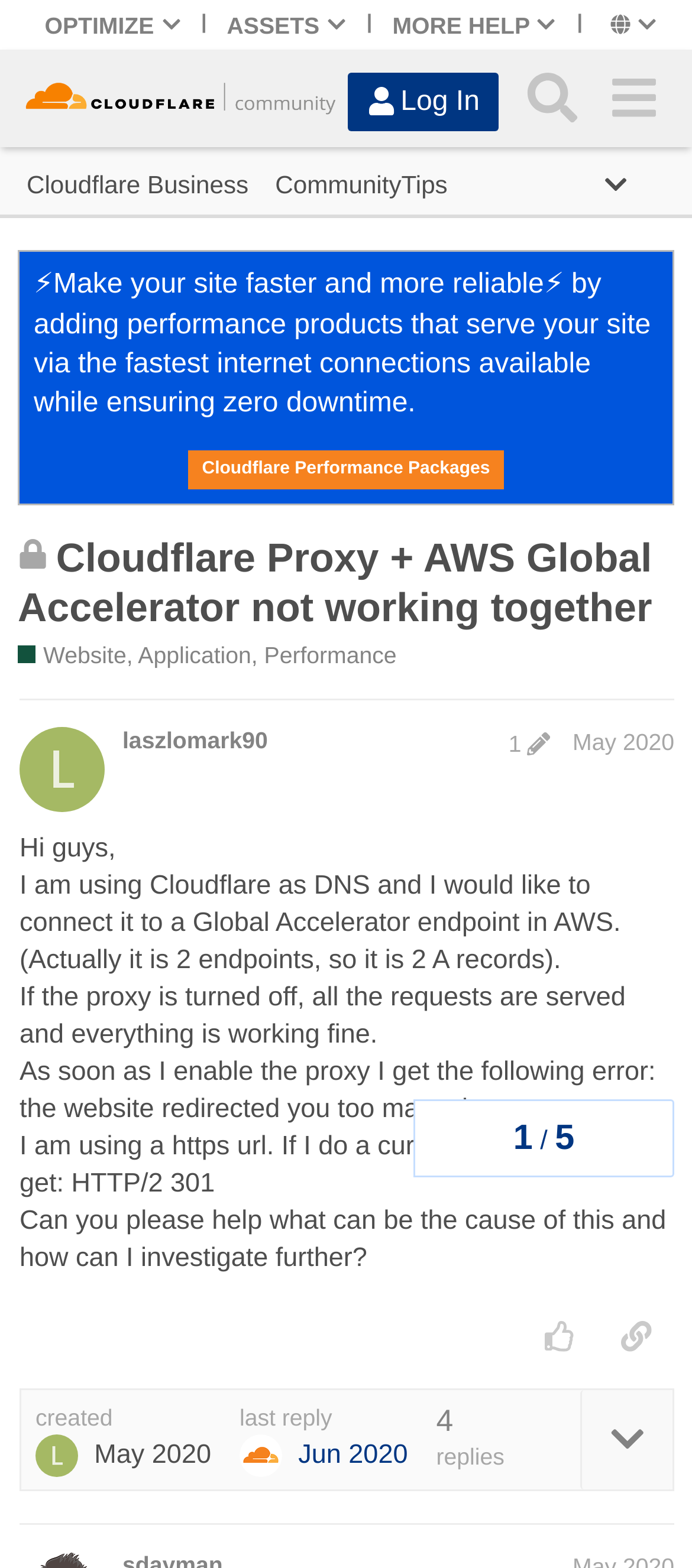What is the topic of this discussion? Analyze the screenshot and reply with just one word or a short phrase.

Cloudflare Proxy + AWS Global Accelerator